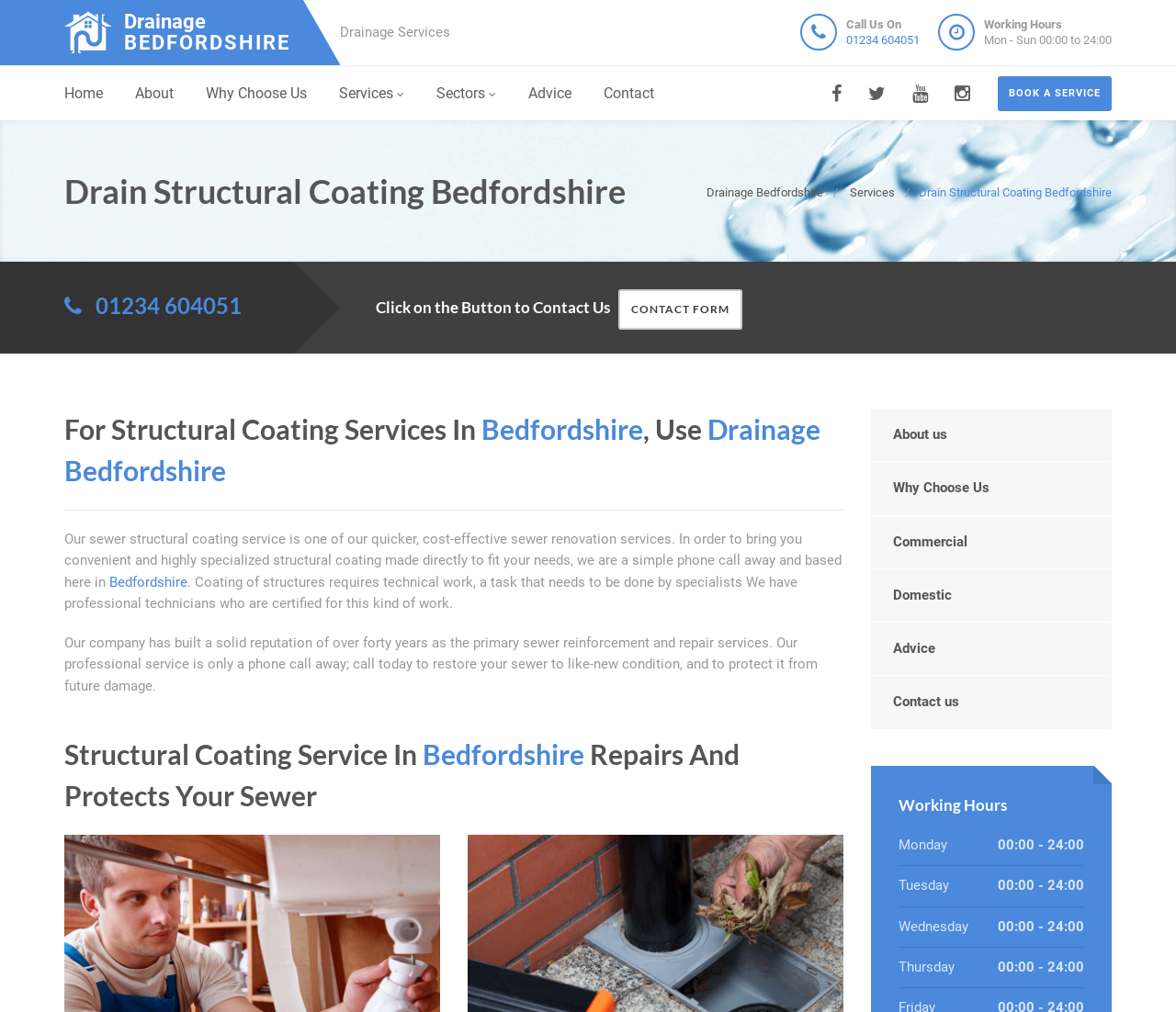Provide the bounding box coordinates of the HTML element this sentence describes: "Join Now!".

None